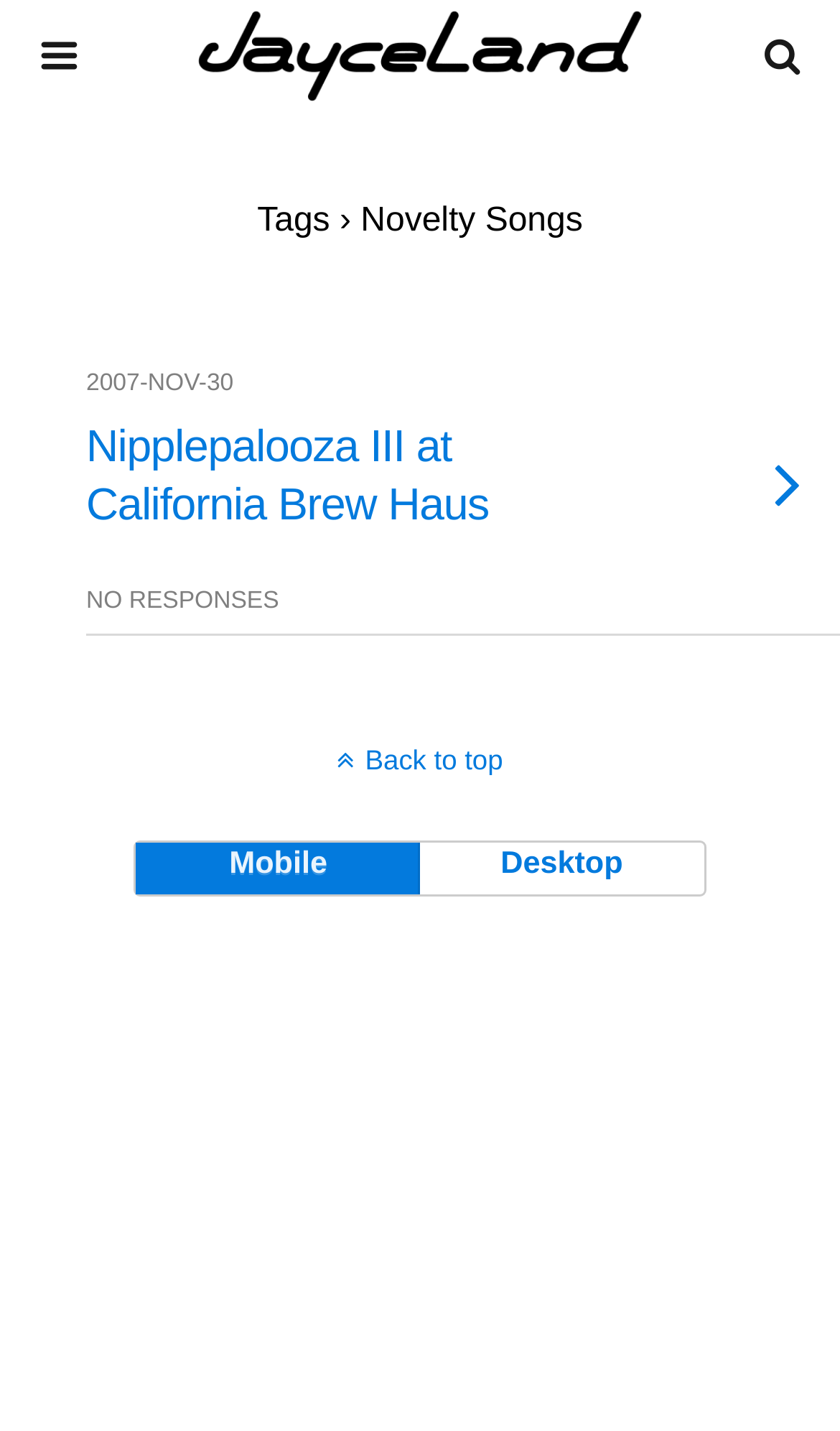Identify the bounding box for the described UI element. Provide the coordinates in (top-left x, top-left y, bottom-right x, bottom-right y) format with values ranging from 0 to 1: mobile

[0.163, 0.589, 0.5, 0.625]